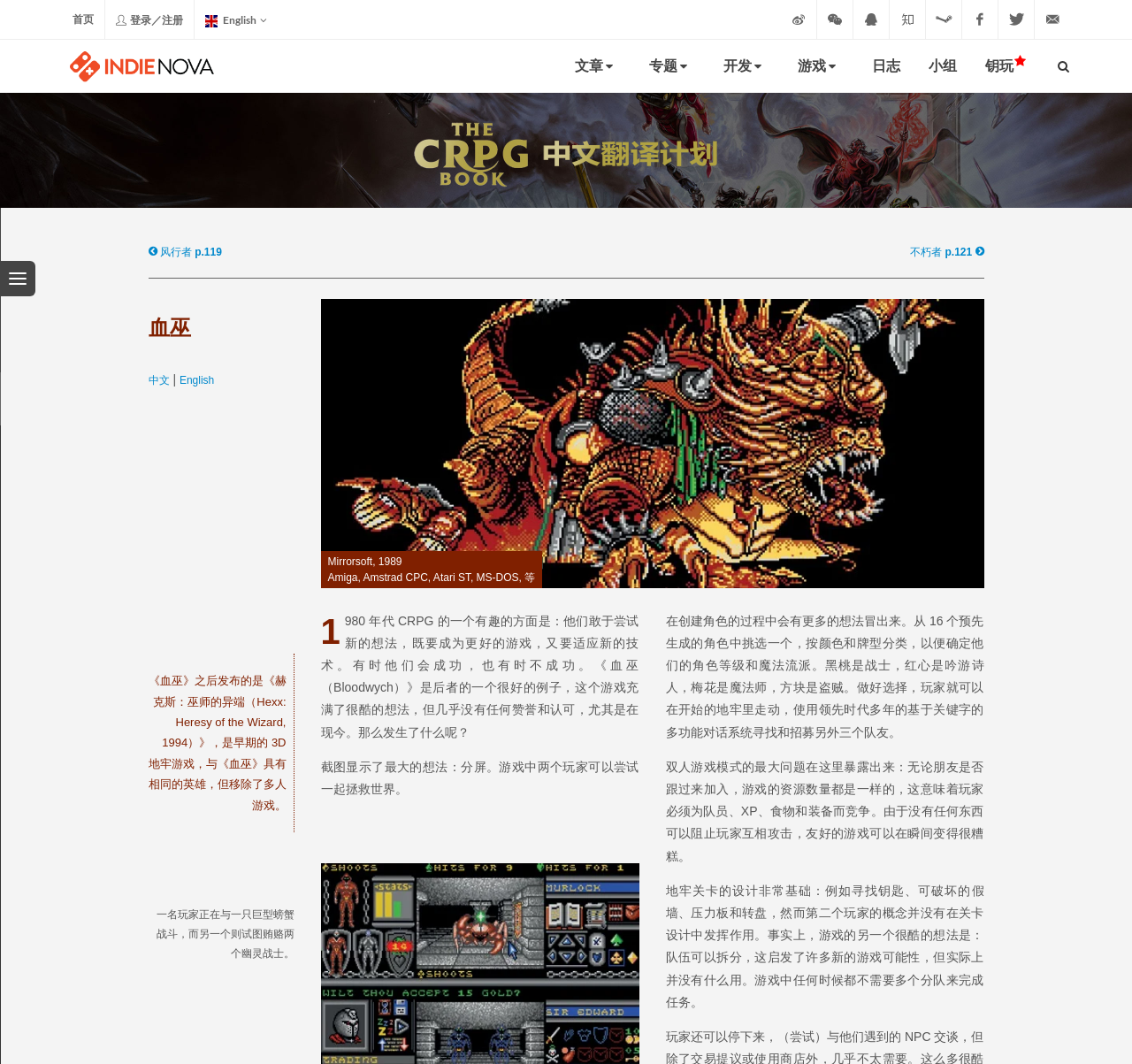Please identify the bounding box coordinates of the element's region that needs to be clicked to fulfill the following instruction: "View the '血巫' article". The bounding box coordinates should consist of four float numbers between 0 and 1, i.e., [left, top, right, bottom].

[0.131, 0.293, 0.26, 0.323]